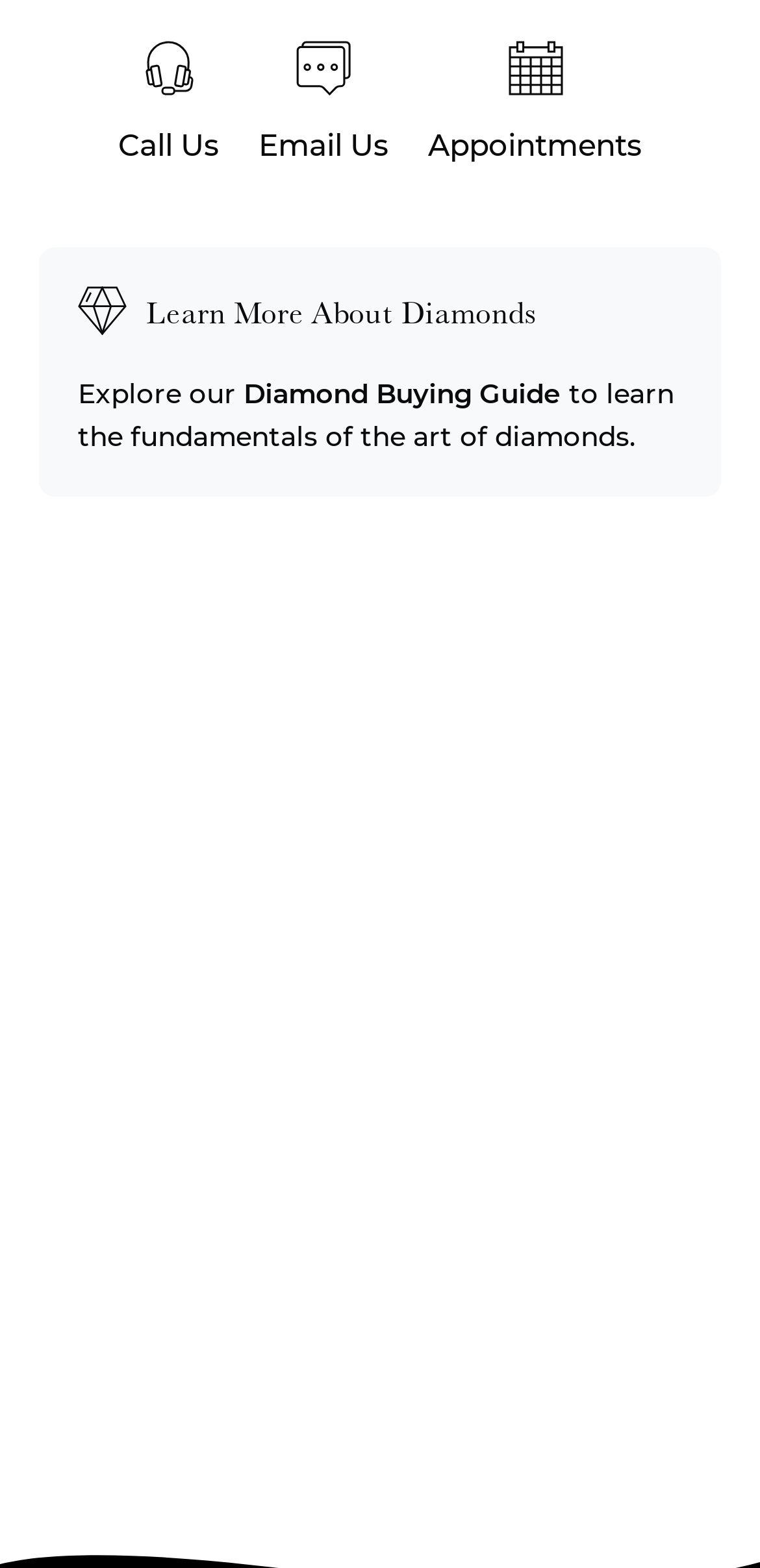What is the main category of the products being displayed?
Please provide a detailed and thorough answer to the question.

The webpage has links and headings related to diamonds, and a product called 'Diamond Pave Safety Pin Necklace' is being displayed, which suggests that the main category of products being displayed is jewelry.